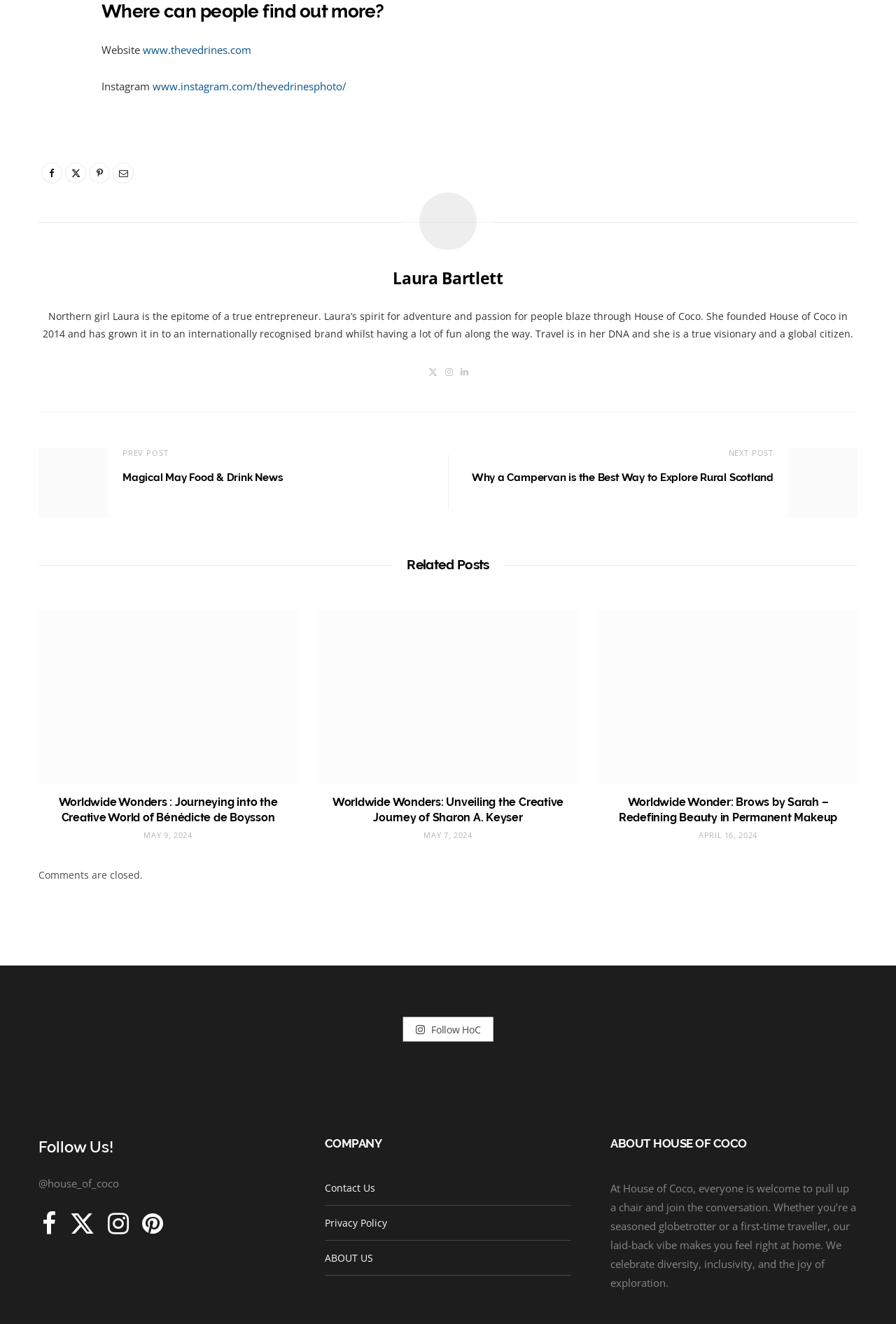Please identify the coordinates of the bounding box for the clickable region that will accomplish this instruction: "Explore the Journey of Scribble & Dot".

[0.143, 0.729, 0.286, 0.826]